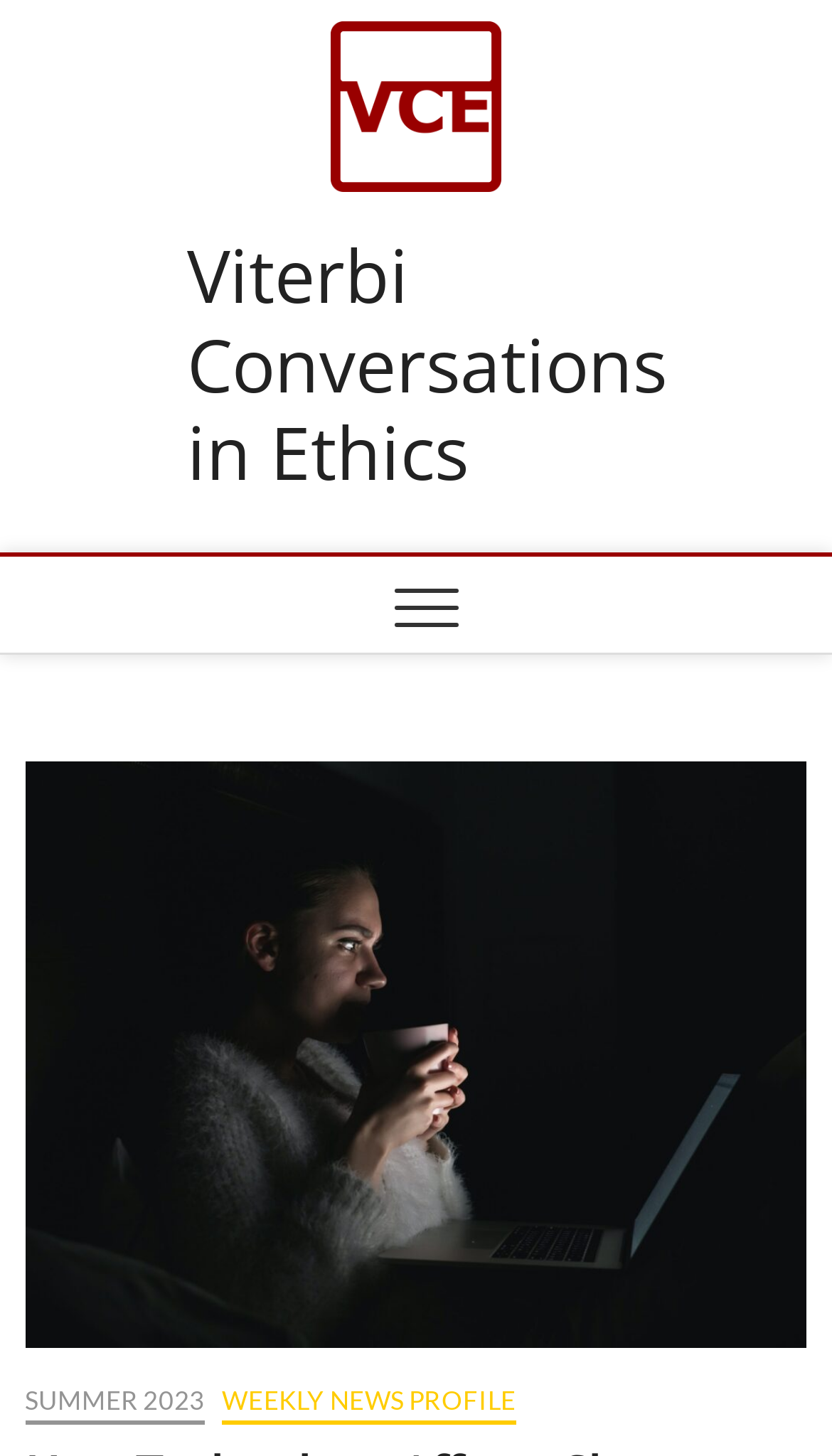Answer the question using only one word or a concise phrase: What is the logo of the website?

USC Viterbi Conversation in Ethics Logo